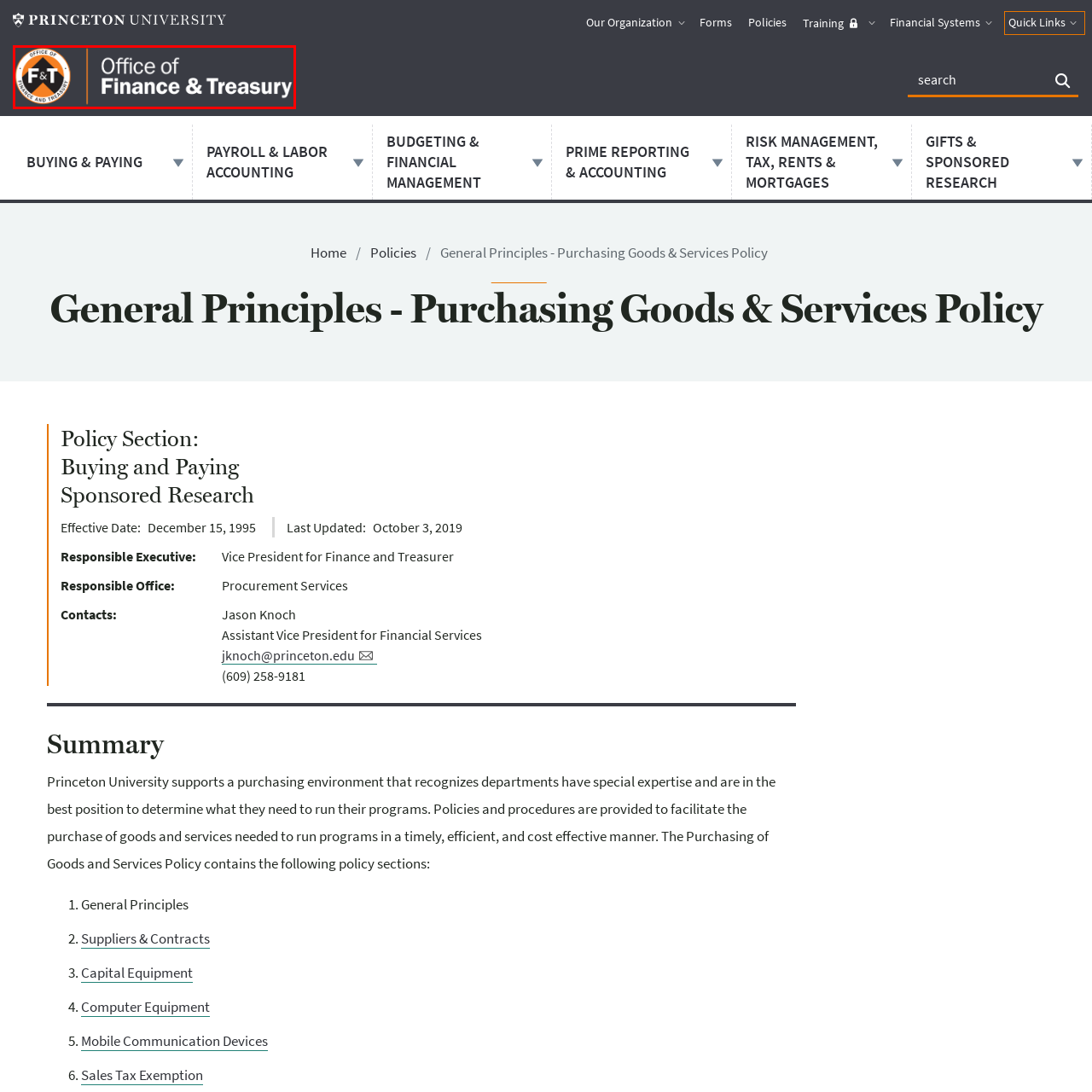Inspect the part framed by the grey rectangle, What is the background color of the logo? 
Reply with a single word or phrase.

Dark gray